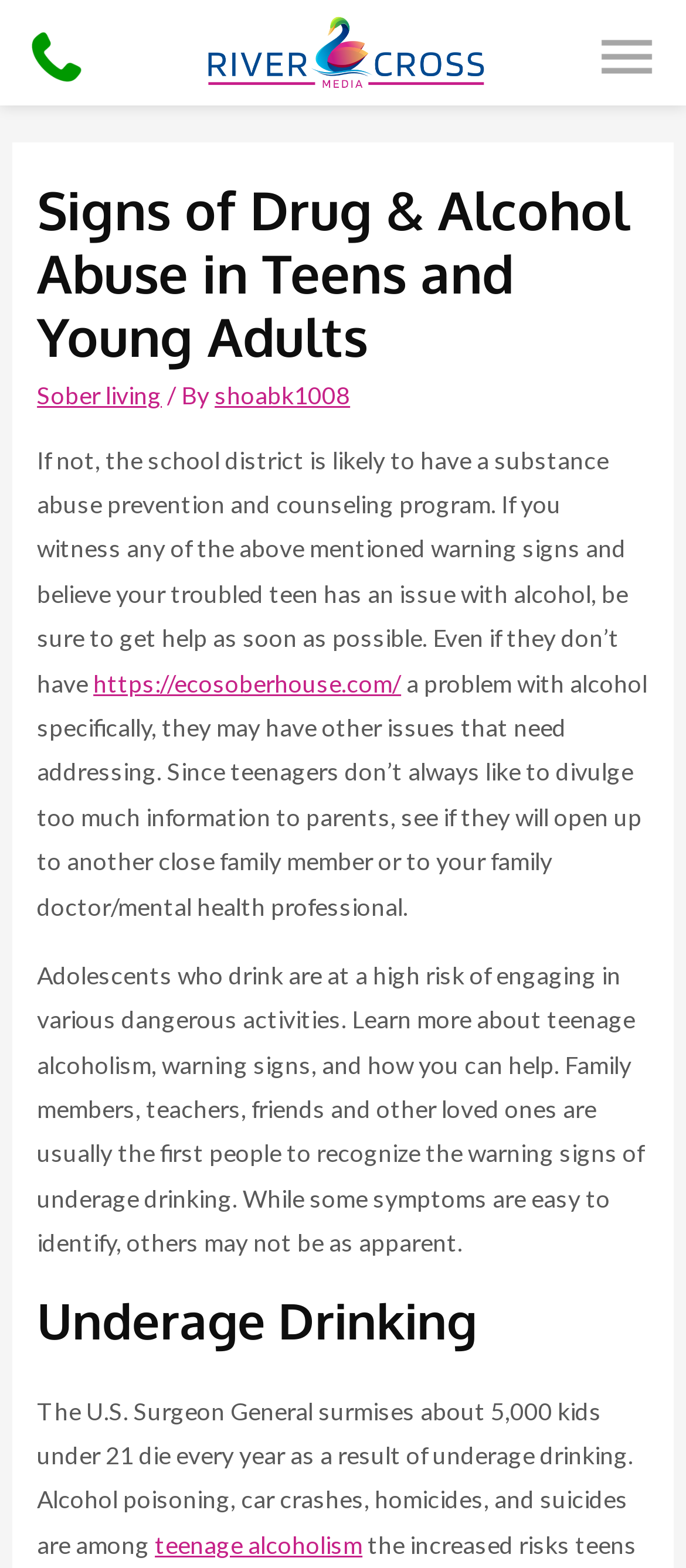Based on the image, provide a detailed response to the question:
What is the risk associated with underage drinking?

According to the webpage, the U.S. Surgeon General states that about 5,000 kids under 21 die every year as a result of underage drinking. This suggests that underage drinking is associated with a high risk of death.